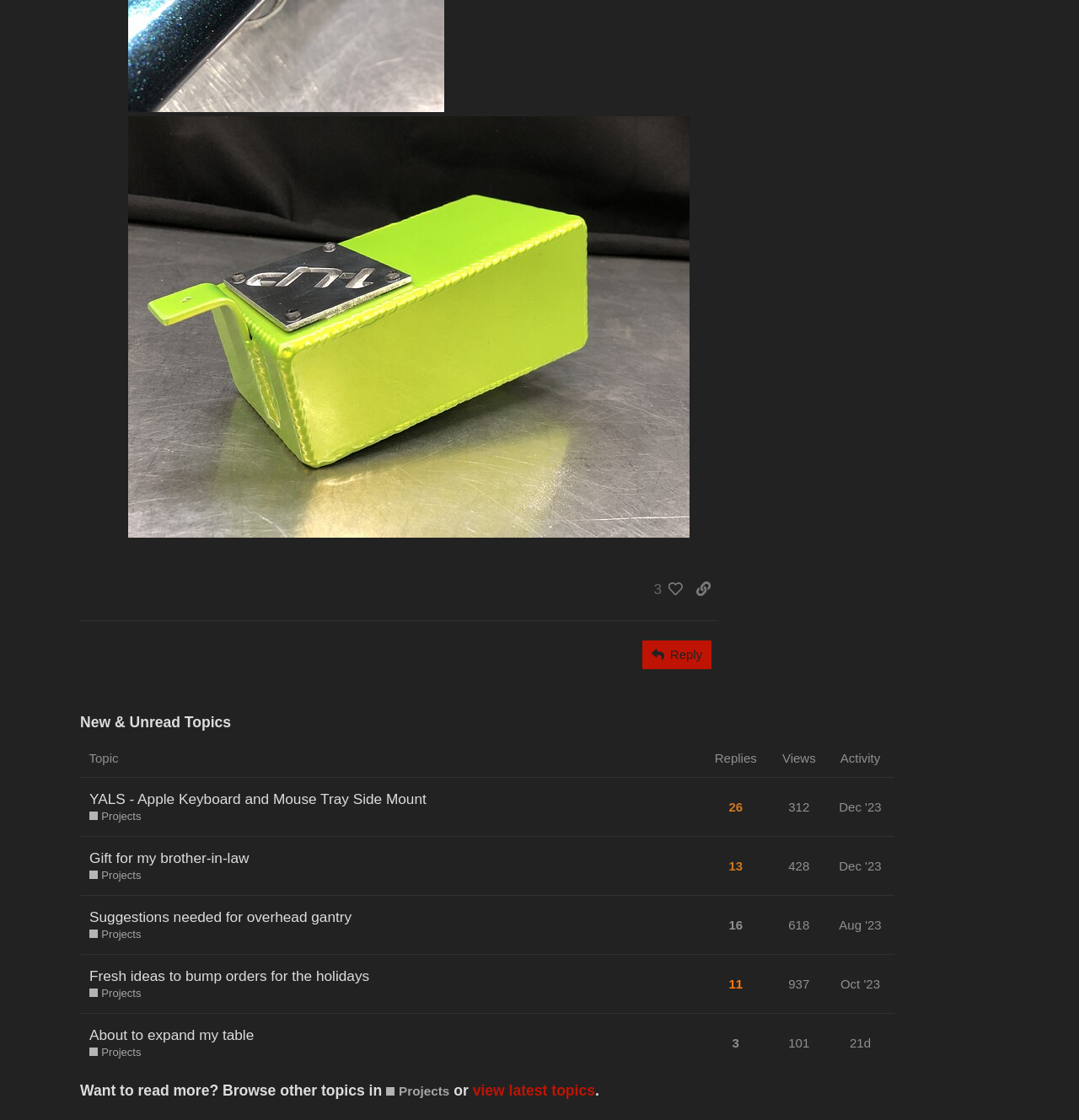Give a one-word or short phrase answer to this question: 
What is the view count of the third topic?

618